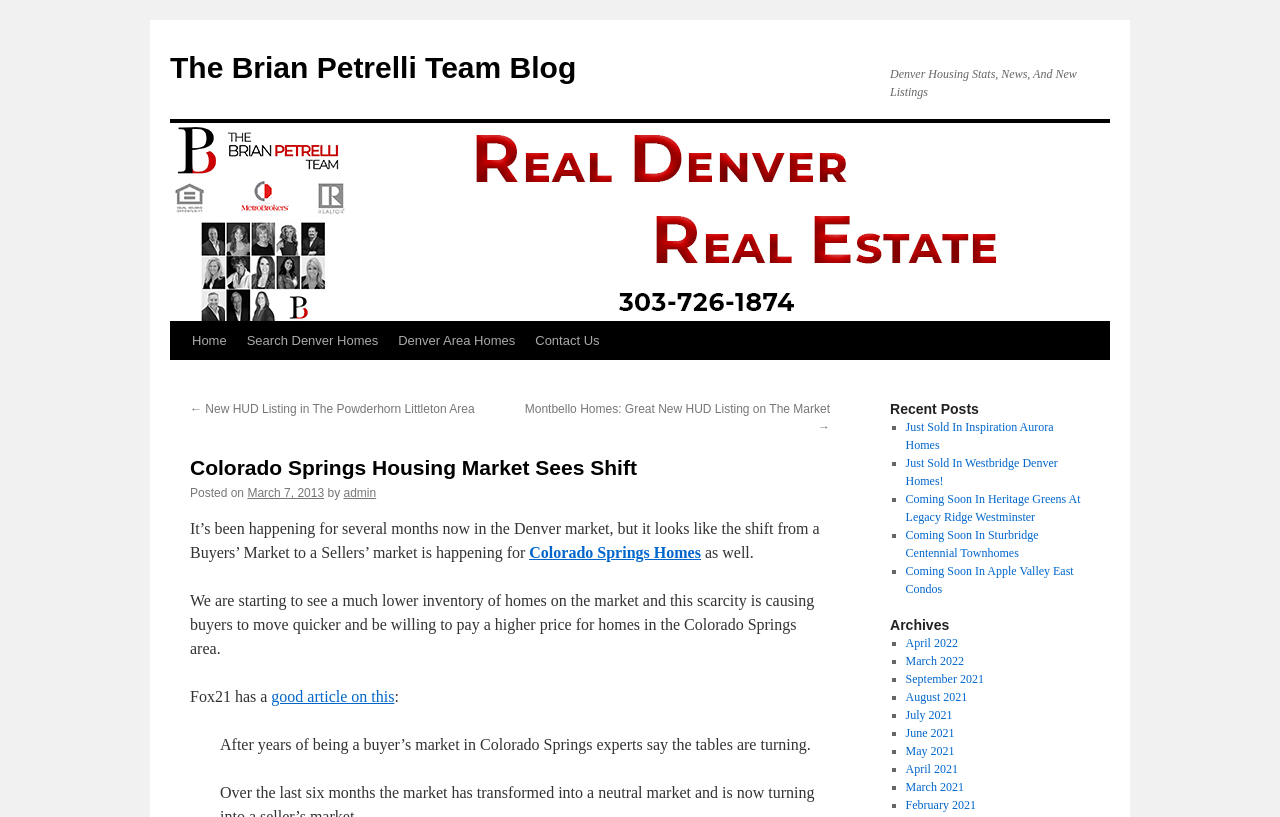Find the bounding box of the UI element described as follows: "The Brian Petrelli Team Blog".

[0.133, 0.062, 0.45, 0.103]